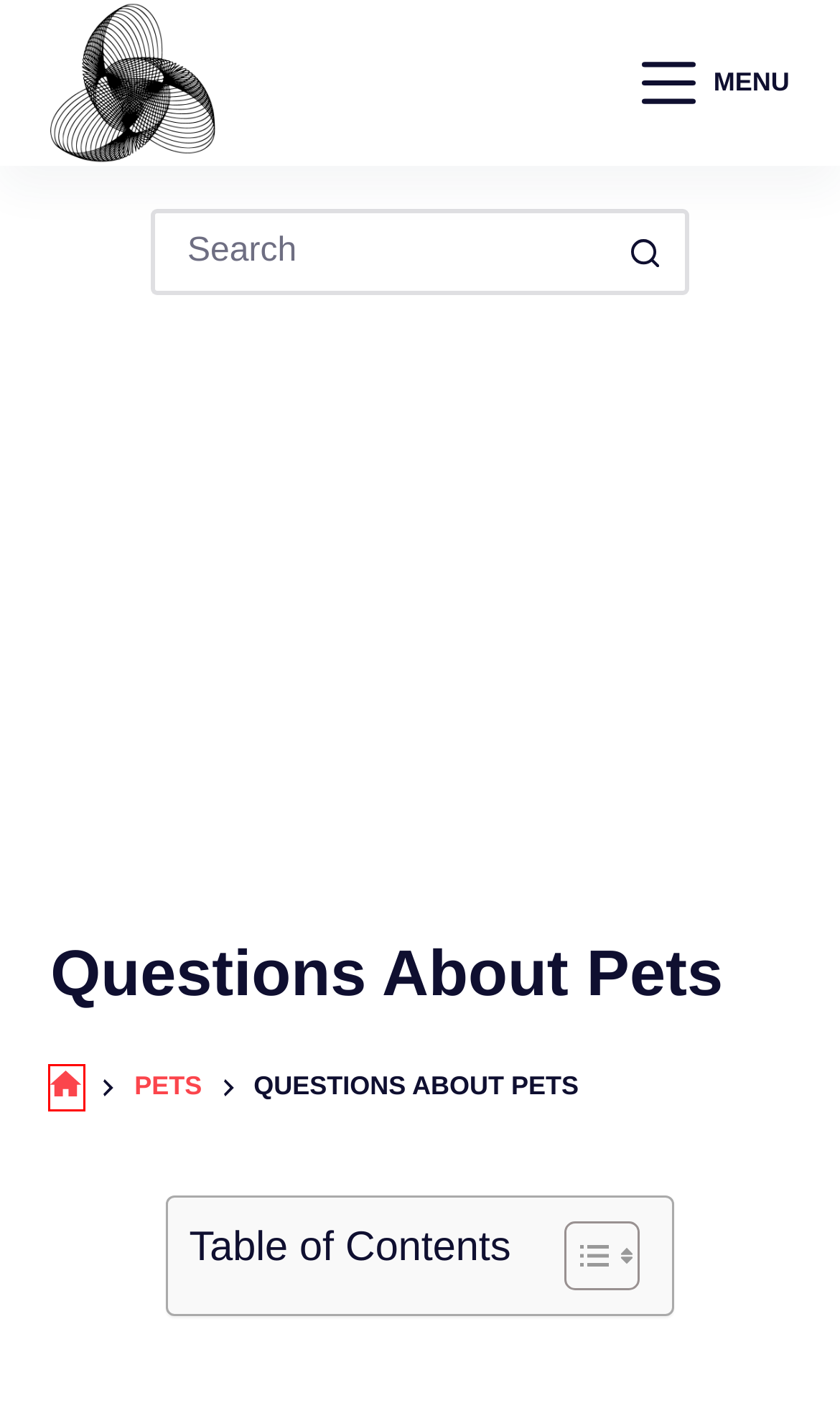You are given a screenshot of a webpage with a red bounding box around an element. Choose the most fitting webpage description for the page that appears after clicking the element within the red bounding box. Here are the candidates:
A. Pets In Spanish - Reviews 360D 2024
B. Pets - Reviews 360D 2024
C. Contact - Reviews 360D
D. Fashion - Reviews 360D 2024
E. Trailer Super Pets - Reviews 360D 2024
F. Best Products And Services Reviews | Reviews 360D
G. Health & Beauty - Reviews 360D
H. Privacy Policy - Reviews 360D

F